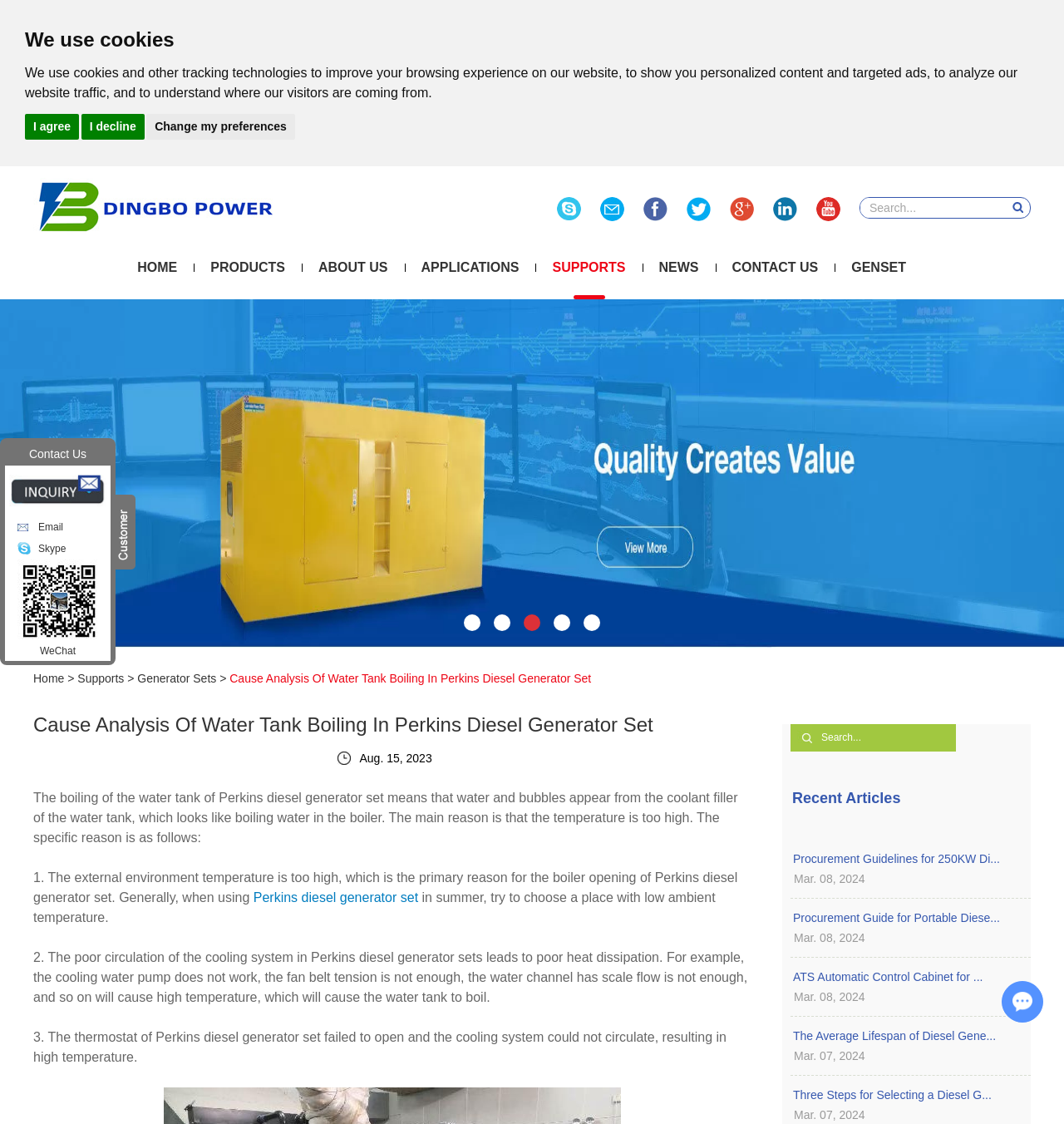Please locate the bounding box coordinates of the element's region that needs to be clicked to follow the instruction: "Check recent articles". The bounding box coordinates should be provided as four float numbers between 0 and 1, i.e., [left, top, right, bottom].

[0.745, 0.702, 0.846, 0.717]